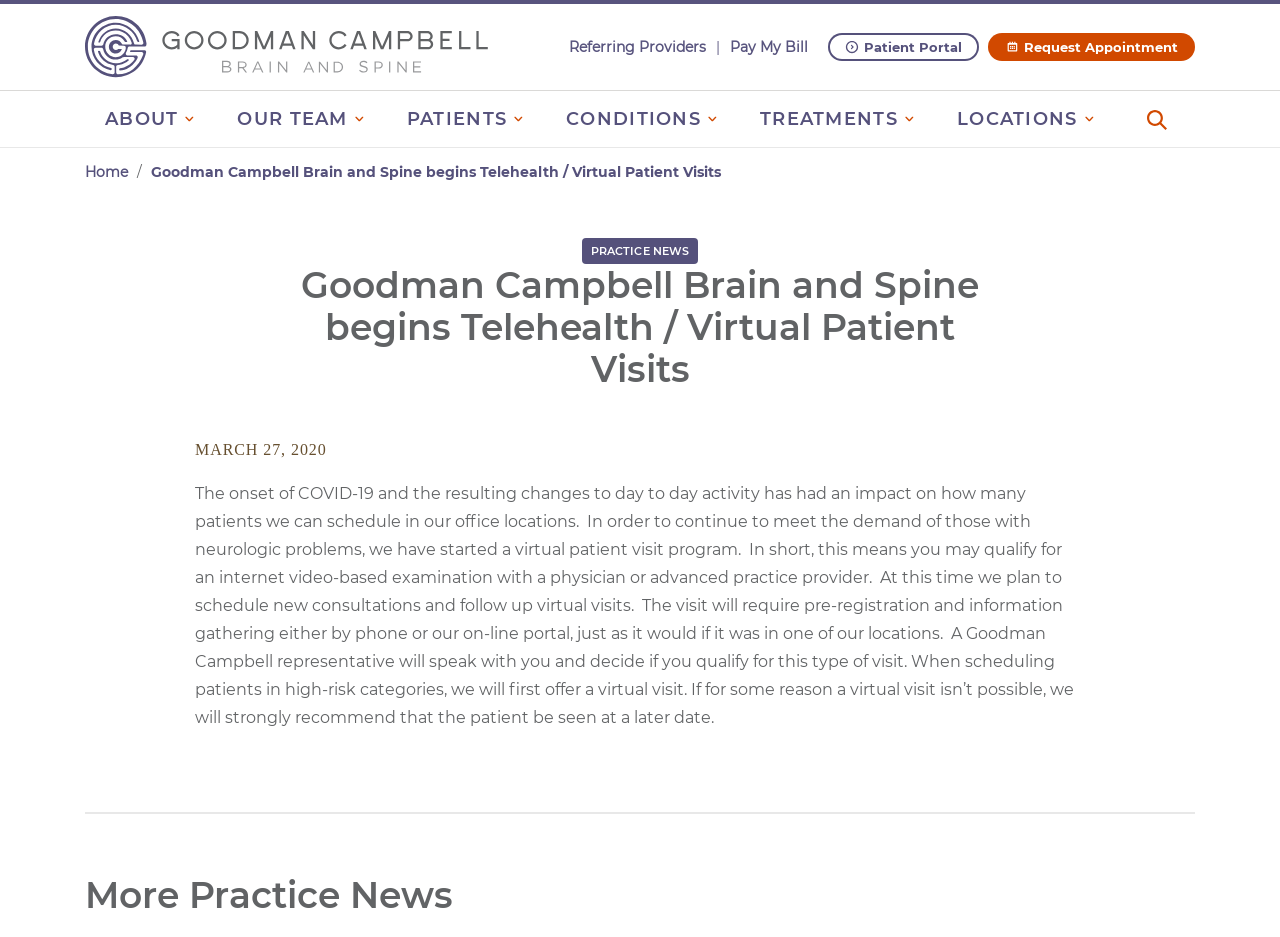Provide a one-word or one-phrase answer to the question:
What is required for a virtual visit?

Pre-registration and information gathering